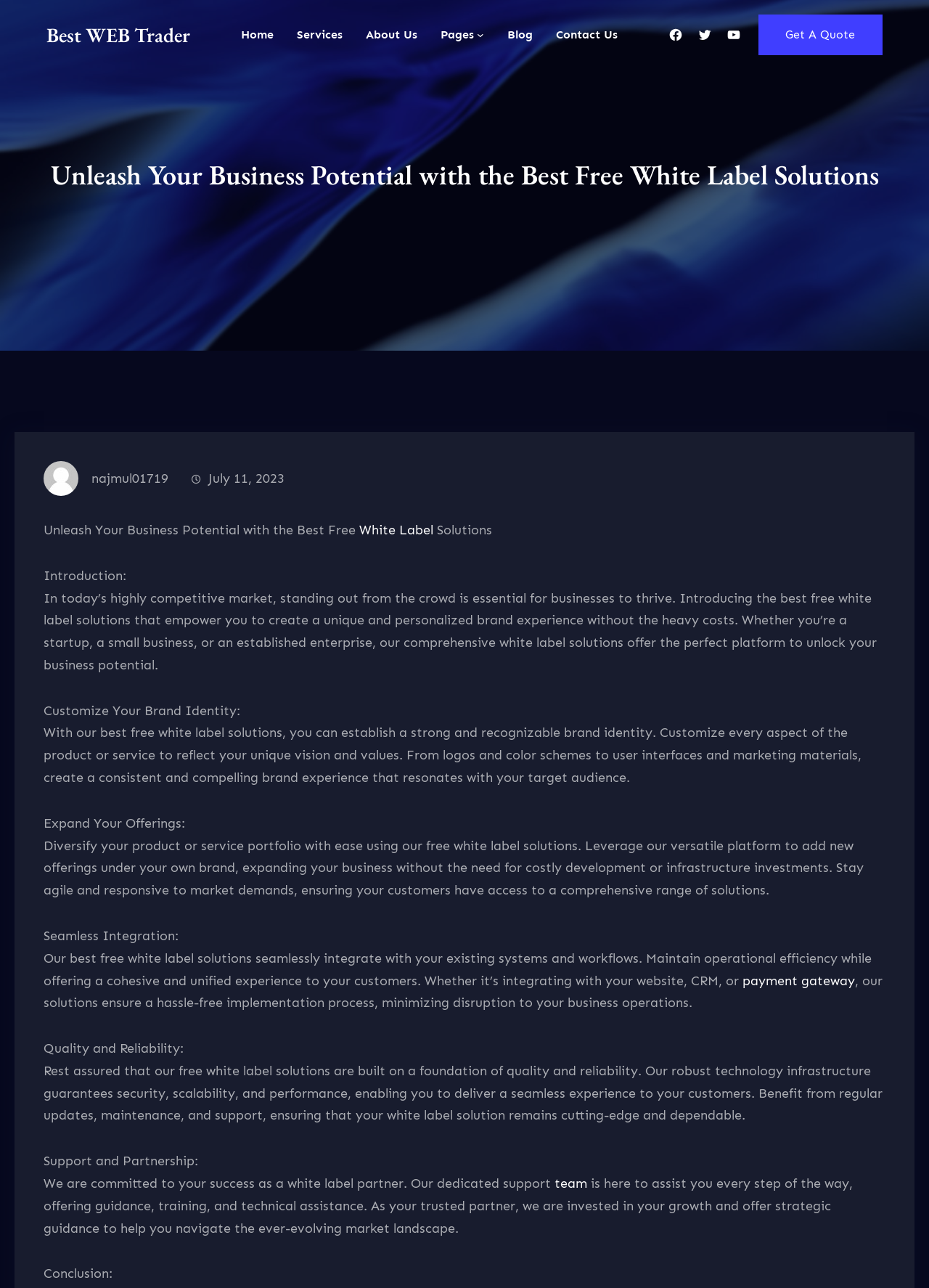Provide the bounding box coordinates of the section that needs to be clicked to accomplish the following instruction: "Search for something."

None